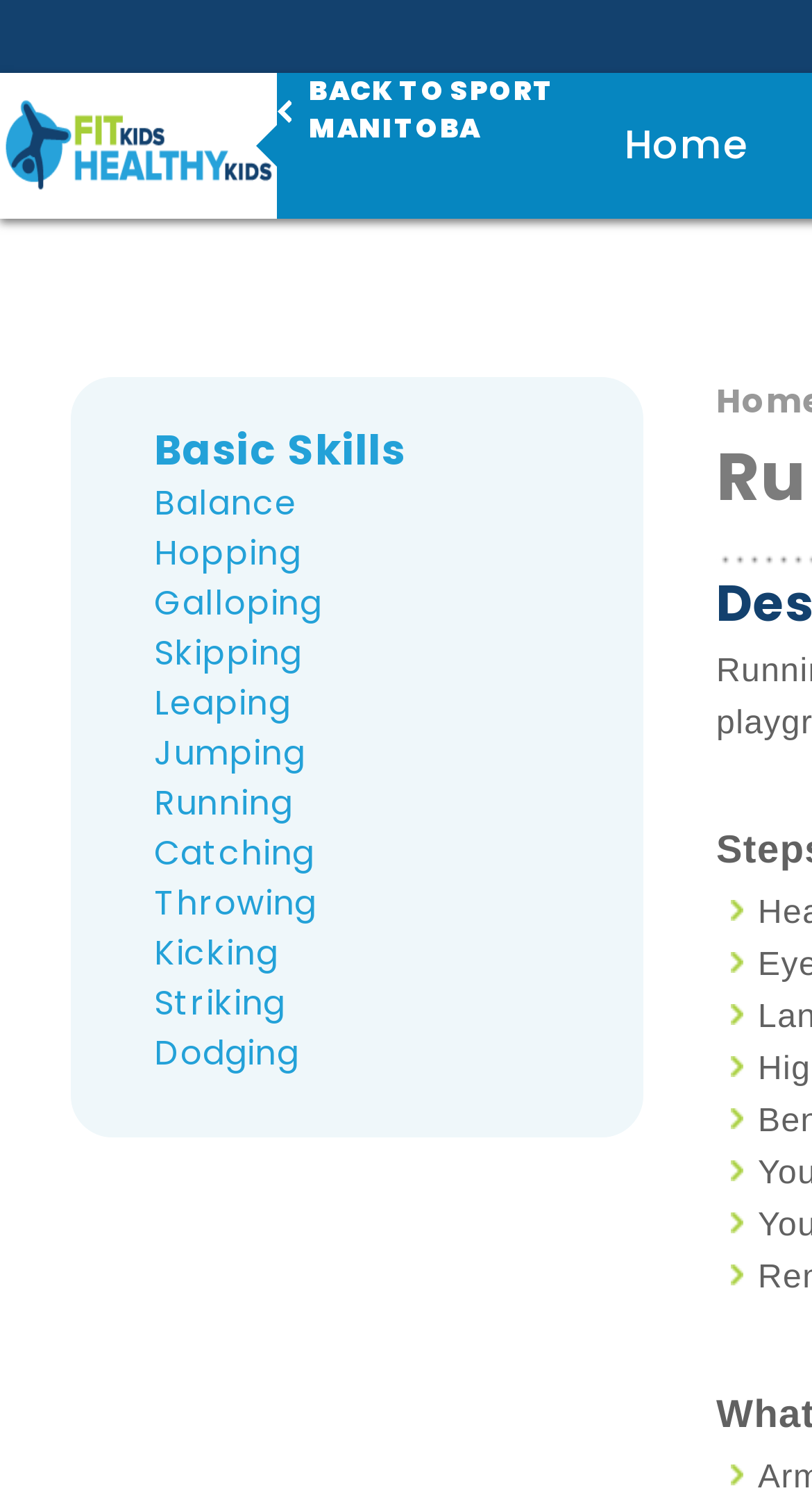How many basic skills are listed?
Could you give a comprehensive explanation in response to this question?

I counted the number of links under the 'Basic Skills' heading, which are 'Balance', 'Hopping', 'Galloping', 'Skipping', 'Leaping', 'Jumping', 'Running', 'Catching', 'Throwing', 'Kicking', 'Striking', and 'Dodging'. There are 12 links in total.